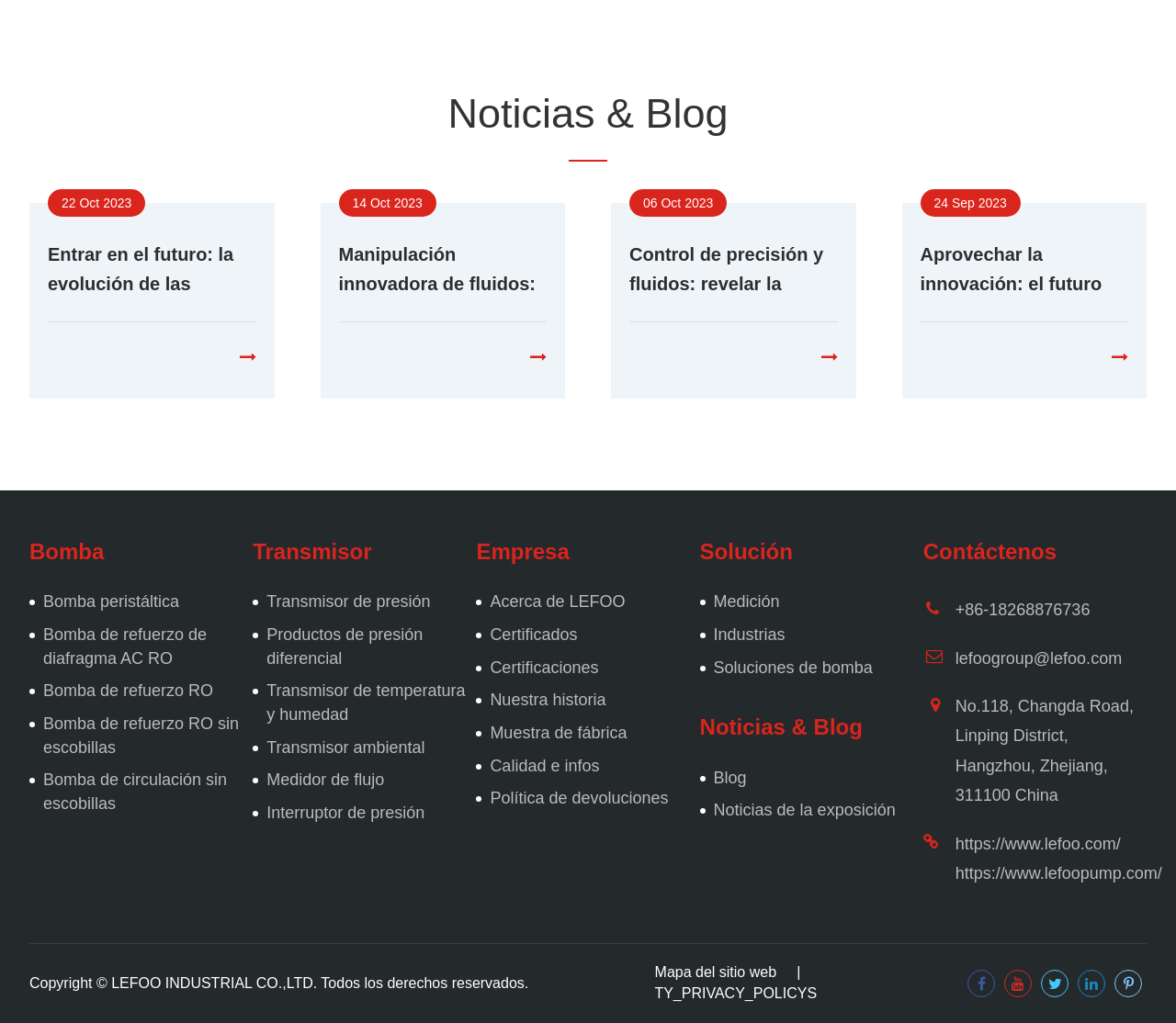Please find the bounding box for the following UI element description. Provide the coordinates in (top-left x, top-left y, bottom-right x, bottom-right y) format, with values between 0 and 1: Bomba de circulación sin escobillas

[0.025, 0.752, 0.215, 0.798]